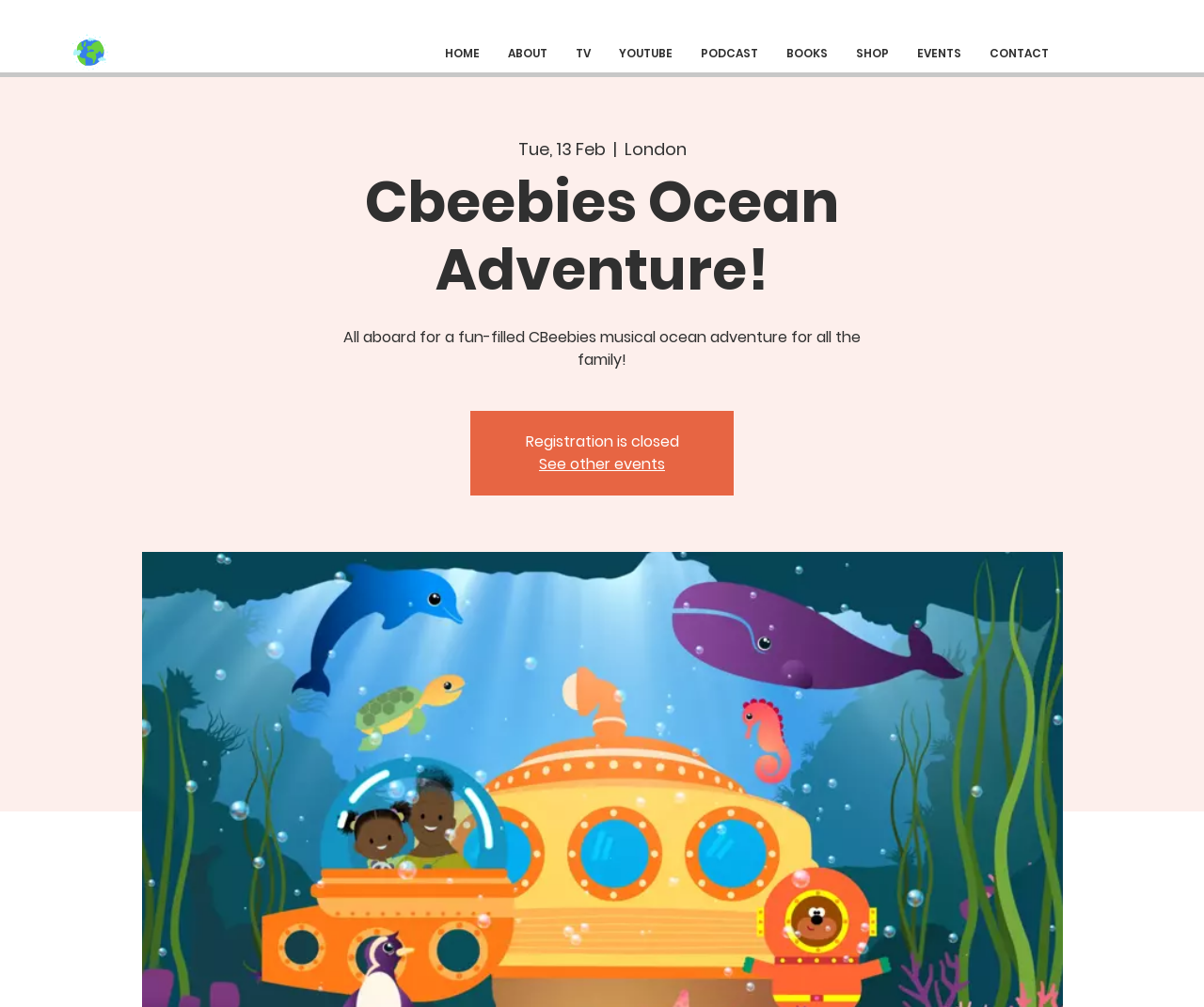Identify the bounding box coordinates of the element to click to follow this instruction: 'Visit the YOUTUBE page'. Ensure the coordinates are four float values between 0 and 1, provided as [left, top, right, bottom].

[0.502, 0.037, 0.57, 0.068]